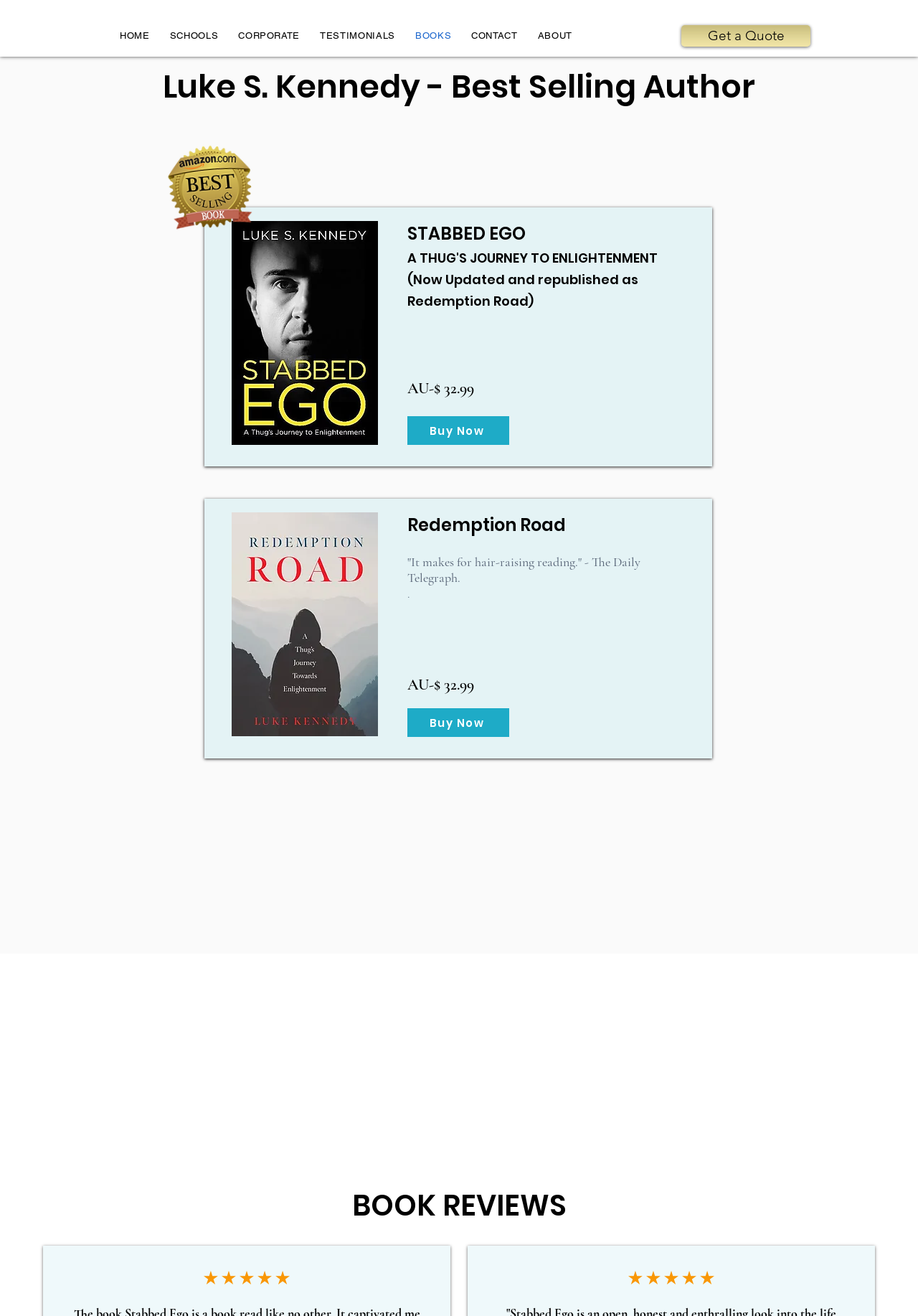Can you pinpoint the bounding box coordinates for the clickable element required for this instruction: "Click BOOKS"? The coordinates should be four float numbers between 0 and 1, i.e., [left, top, right, bottom].

[0.444, 0.017, 0.499, 0.037]